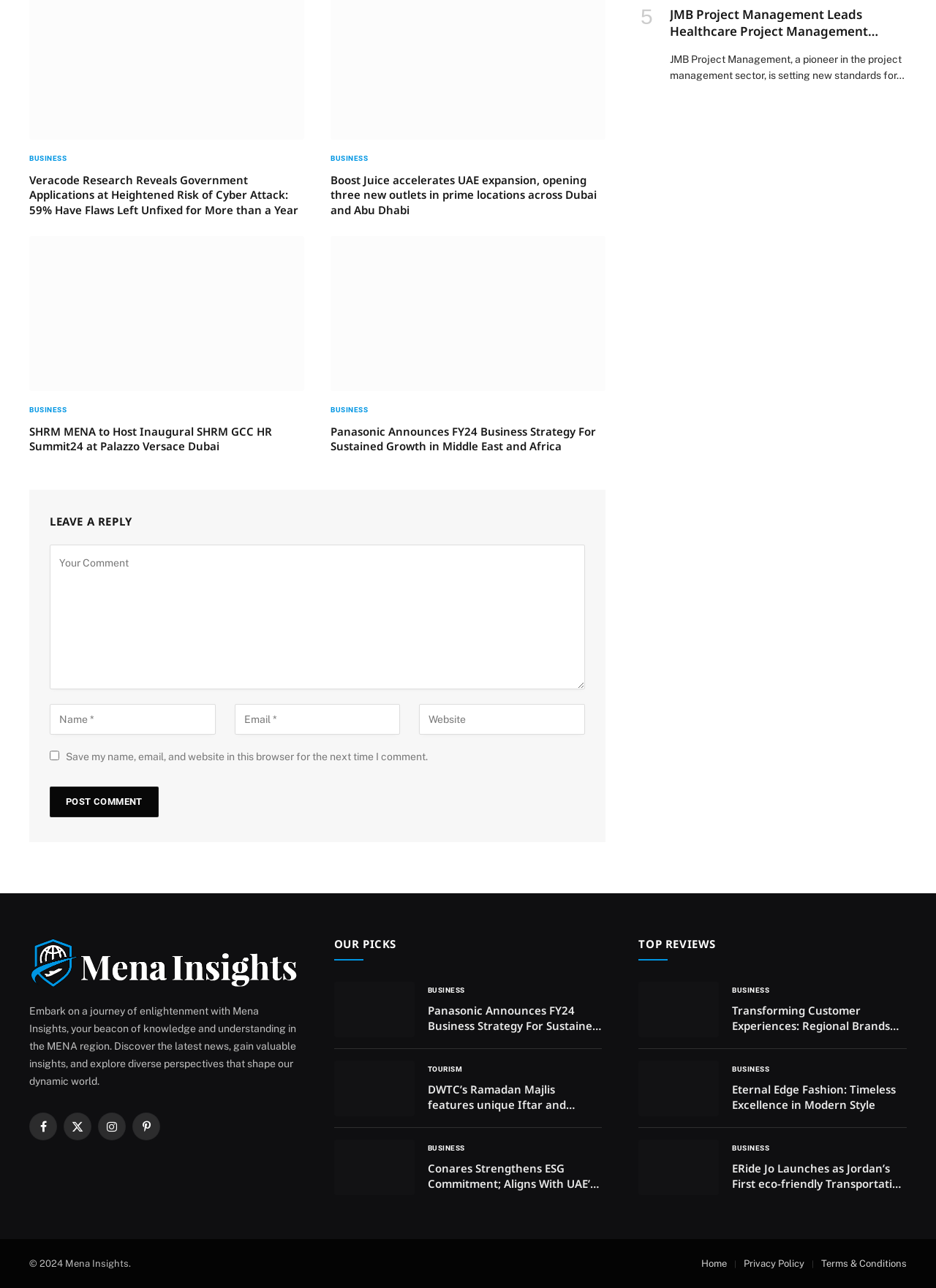Locate the bounding box of the UI element described in the following text: "name="url" placeholder="Website"".

[0.448, 0.546, 0.625, 0.57]